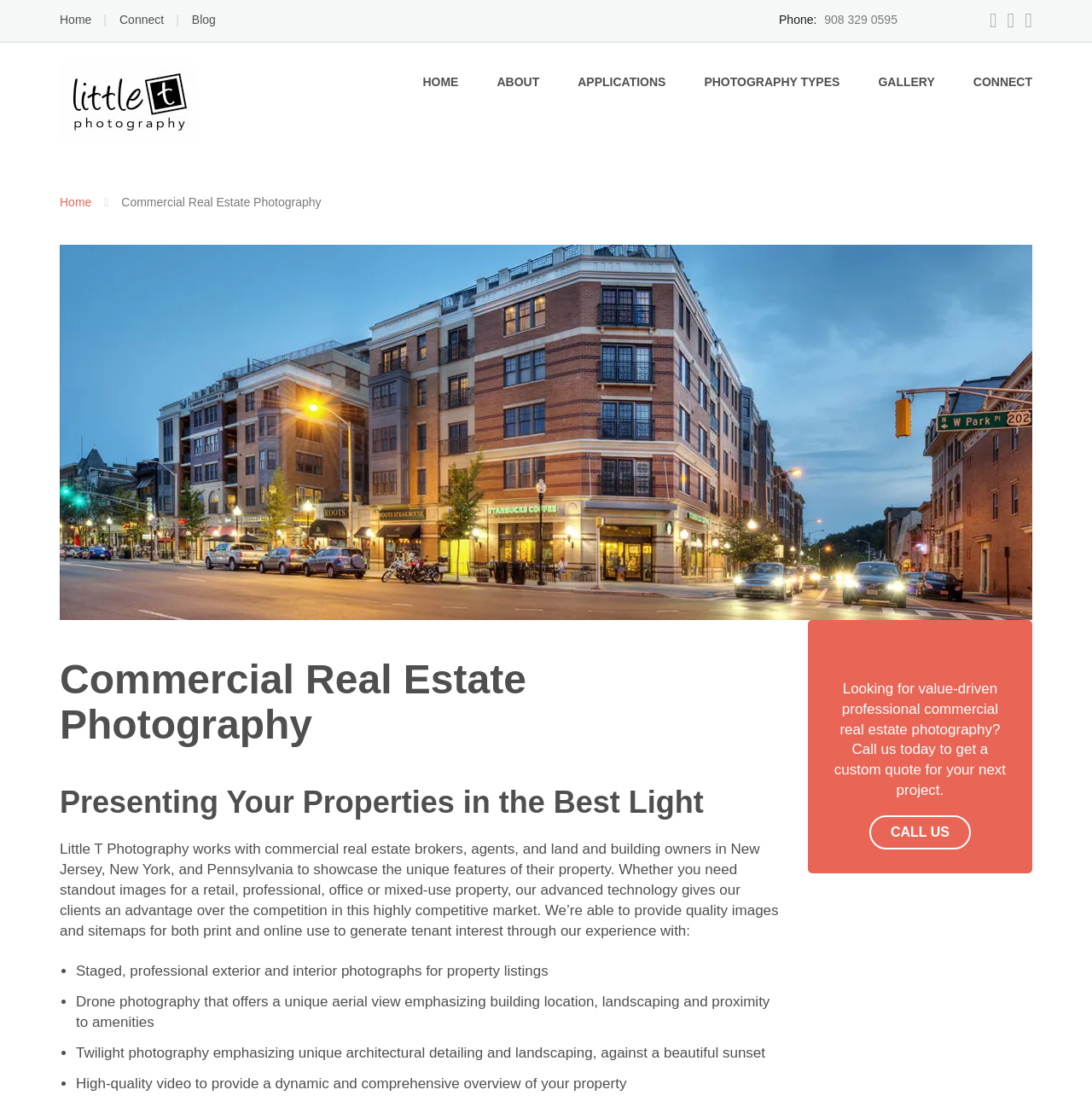Identify the bounding box coordinates of the element that should be clicked to fulfill this task: "Listen to Norma Jeane podcast". The coordinates should be provided as four float numbers between 0 and 1, i.e., [left, top, right, bottom].

None